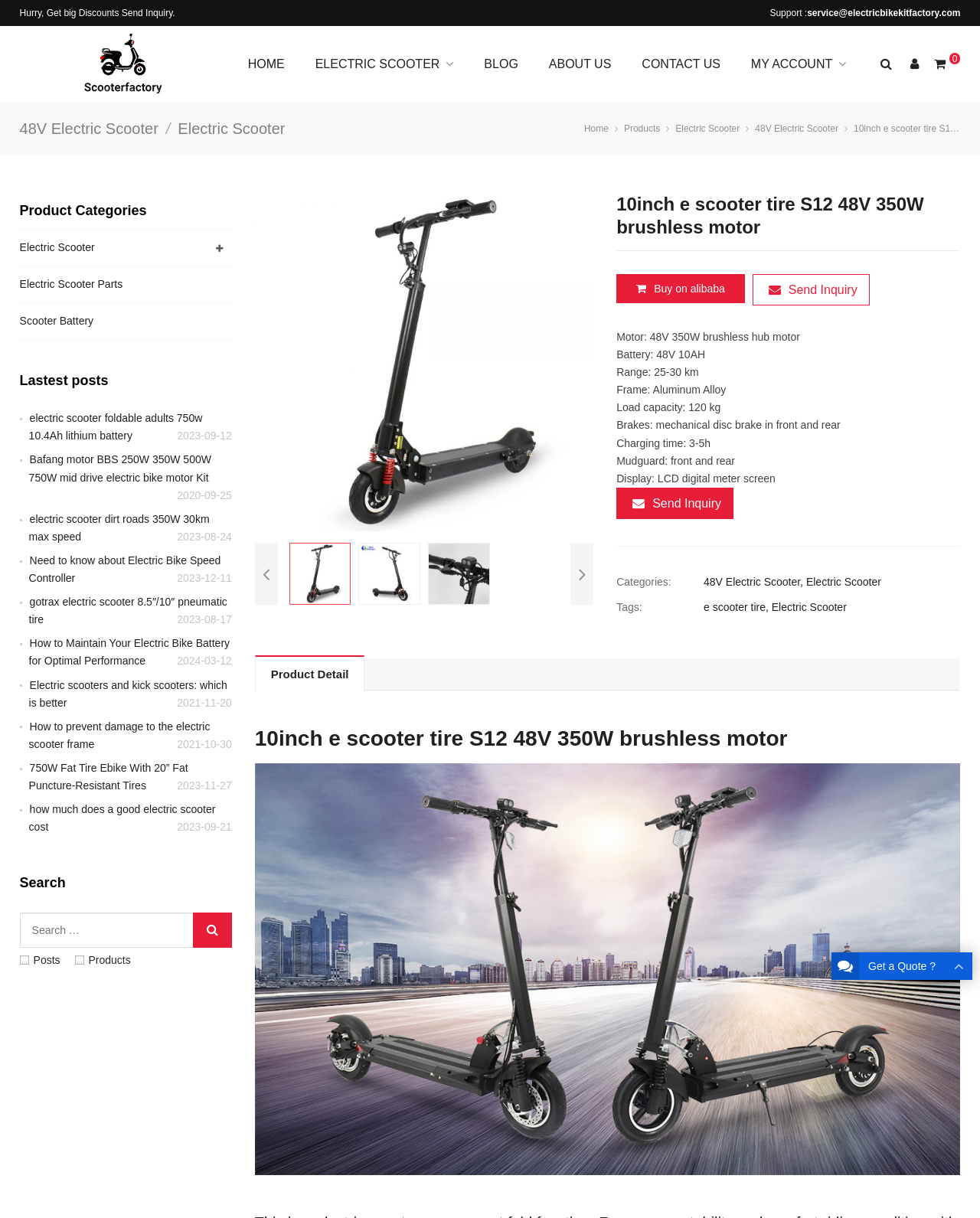Determine the bounding box coordinates of the section to be clicked to follow the instruction: "Search for electric scooter products". The coordinates should be given as four float numbers between 0 and 1, formatted as [left, top, right, bottom].

[0.02, 0.71, 0.237, 0.74]